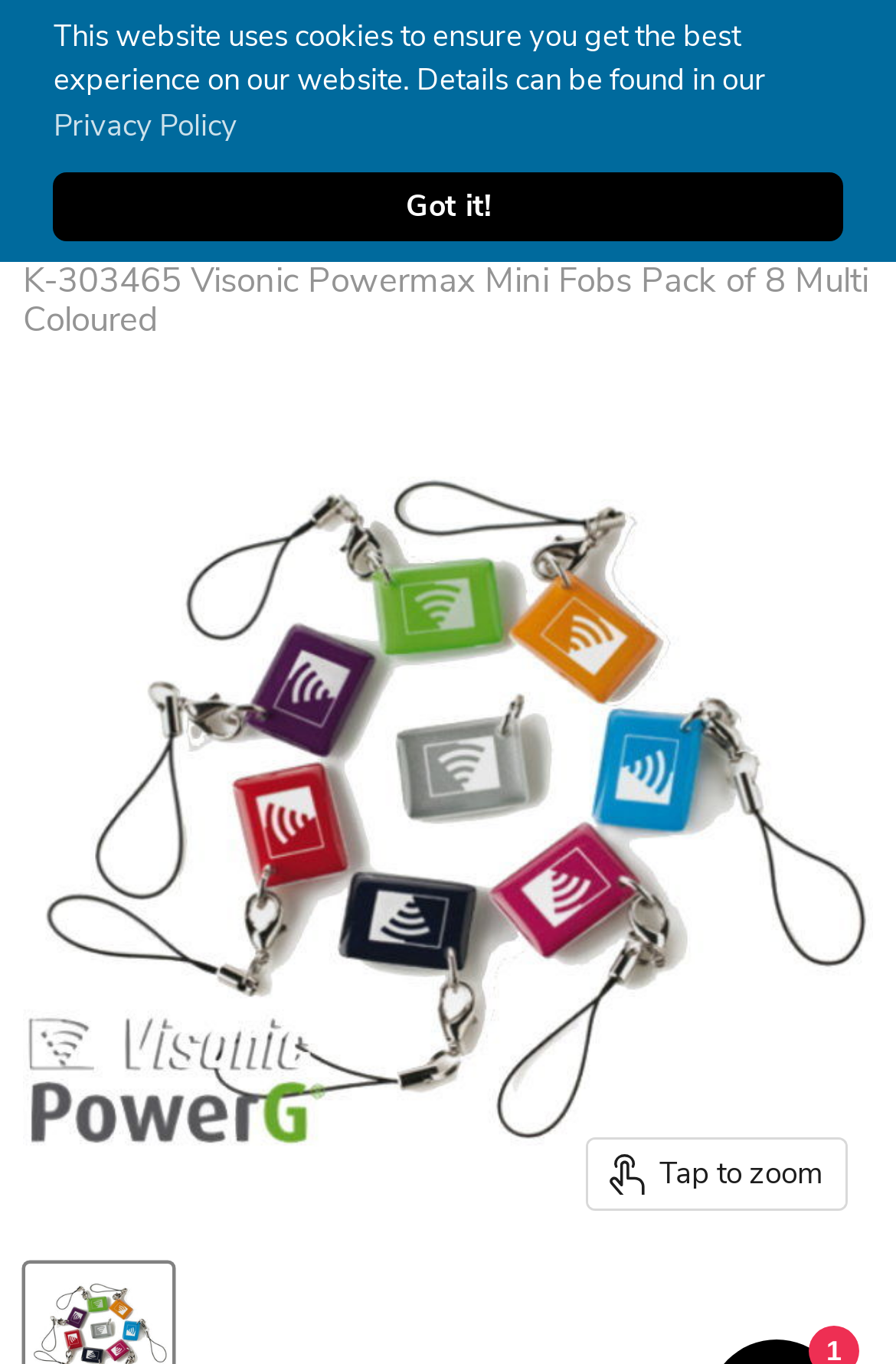Locate the bounding box coordinates of the UI element described by: "Menu". Provide the coordinates as four float numbers between 0 and 1, formatted as [left, top, right, bottom].

[0.0, 0.017, 0.108, 0.094]